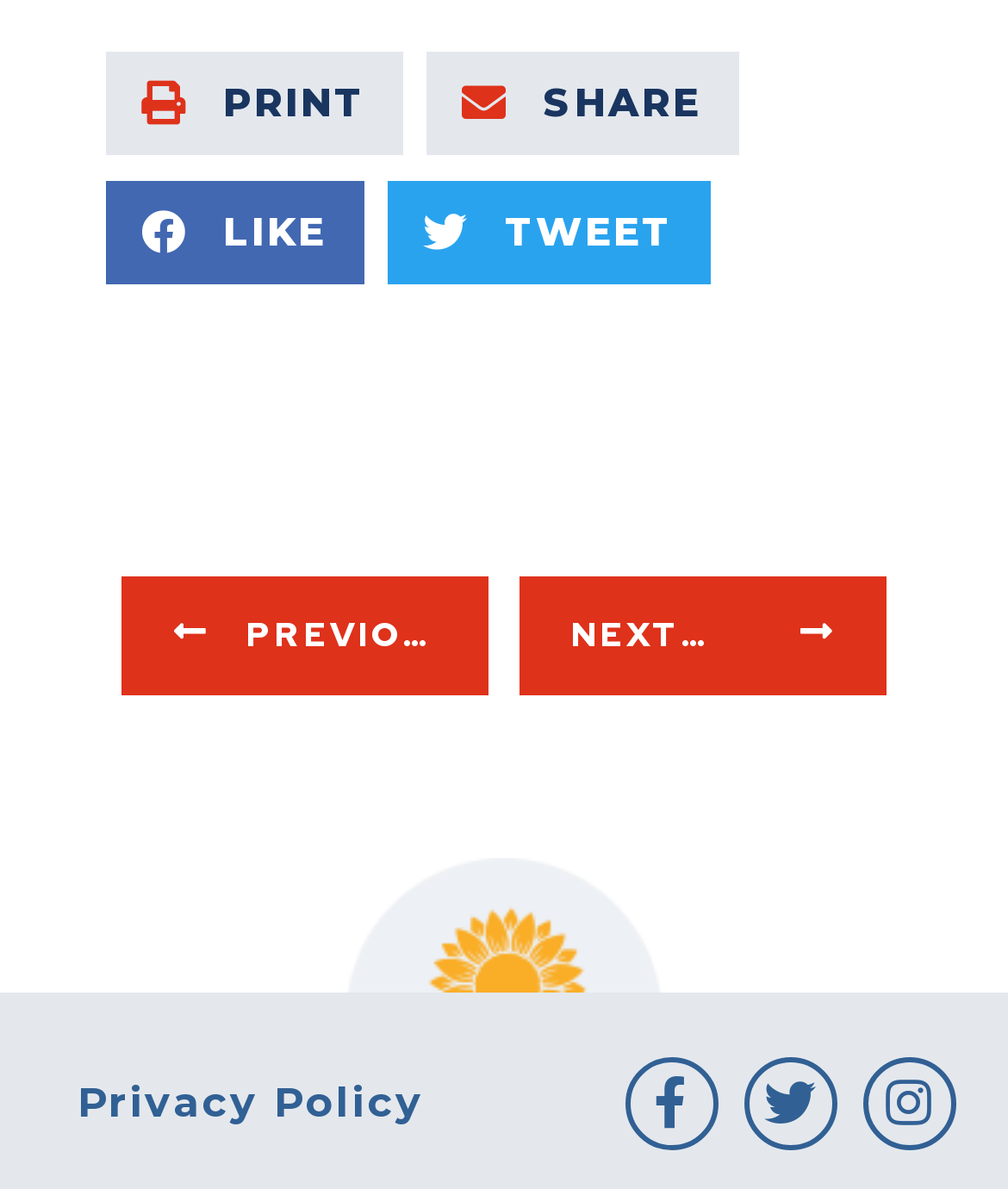What is the purpose of the top-left button?
Please provide a full and detailed response to the question.

The top-left button has a StaticText element 'PRINT' inside it, indicating that it is used to share the content on print.